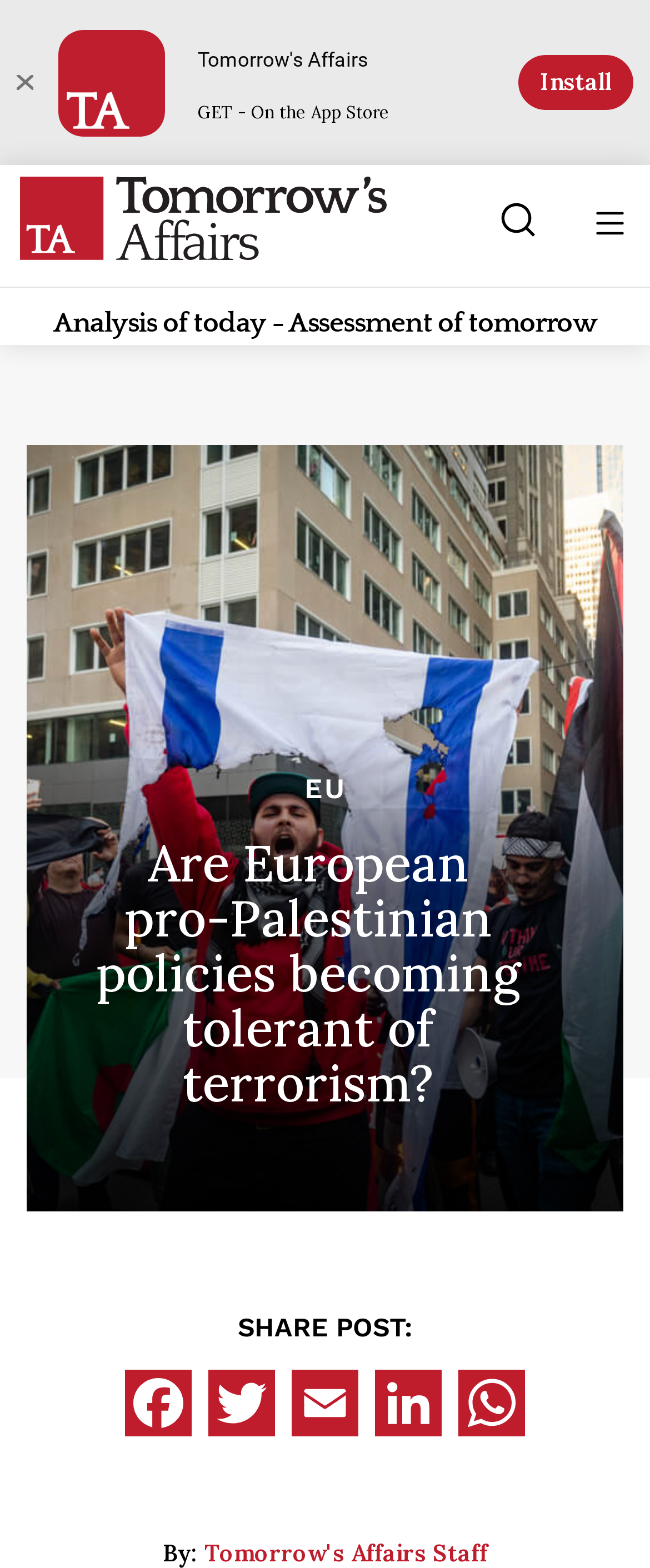Can users scroll to the top of the page?
Using the image, provide a concise answer in one word or a short phrase.

Yes